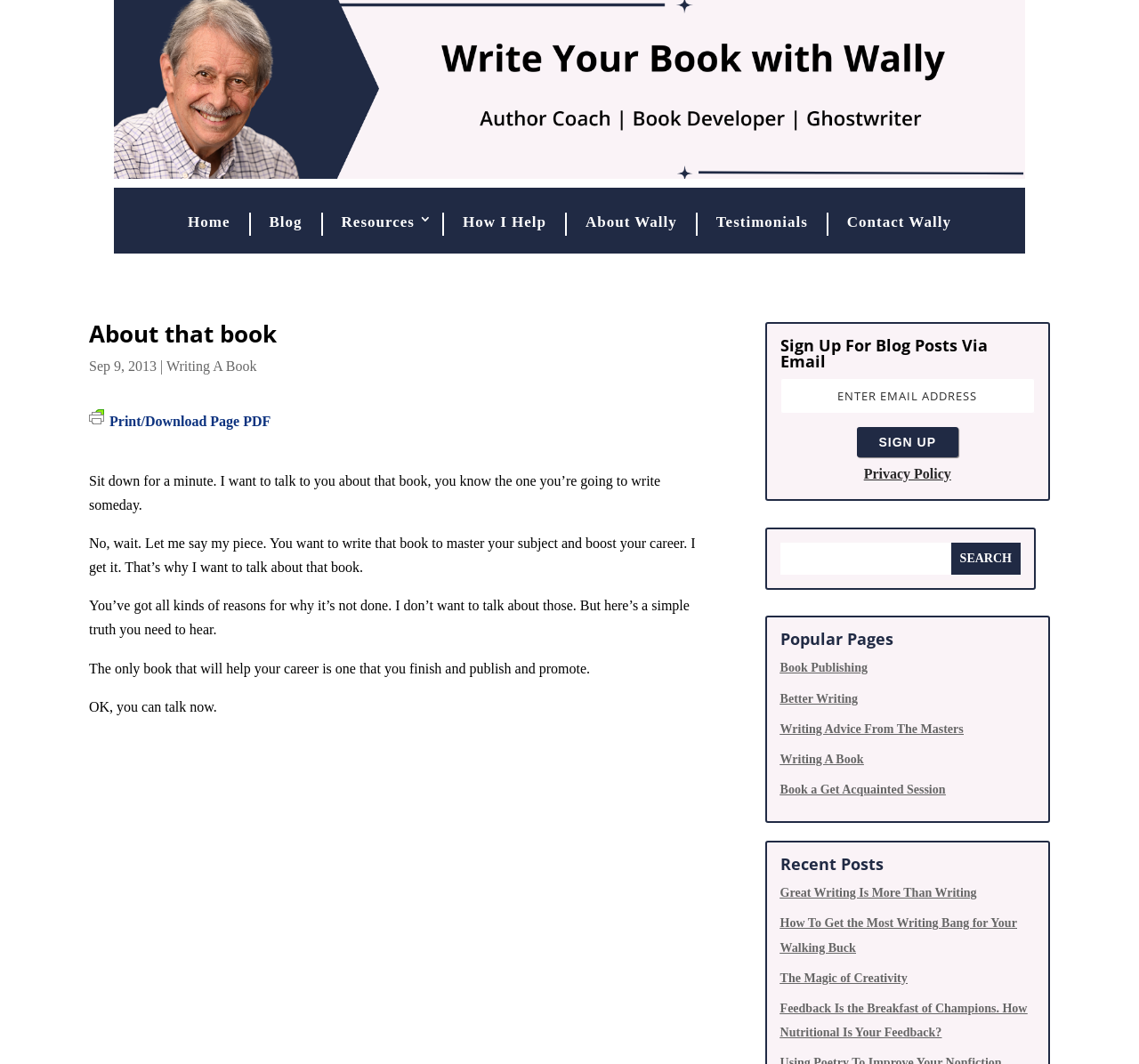Please determine the bounding box coordinates of the section I need to click to accomplish this instruction: "Click on the 'Sign Up' button".

[0.752, 0.401, 0.841, 0.43]